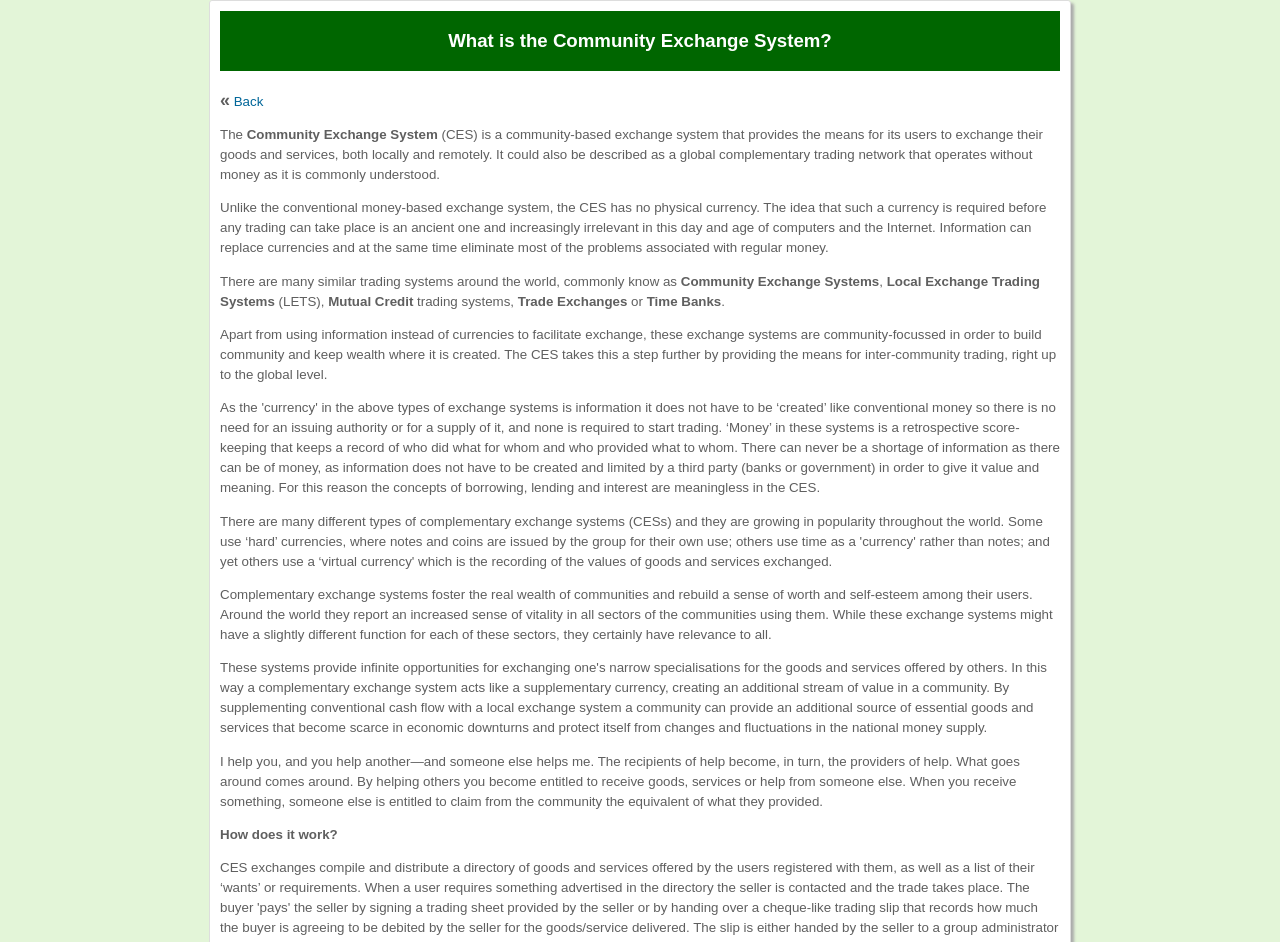What is the concept behind CES?
From the image, provide a succinct answer in one word or a short phrase.

Help others, receive help